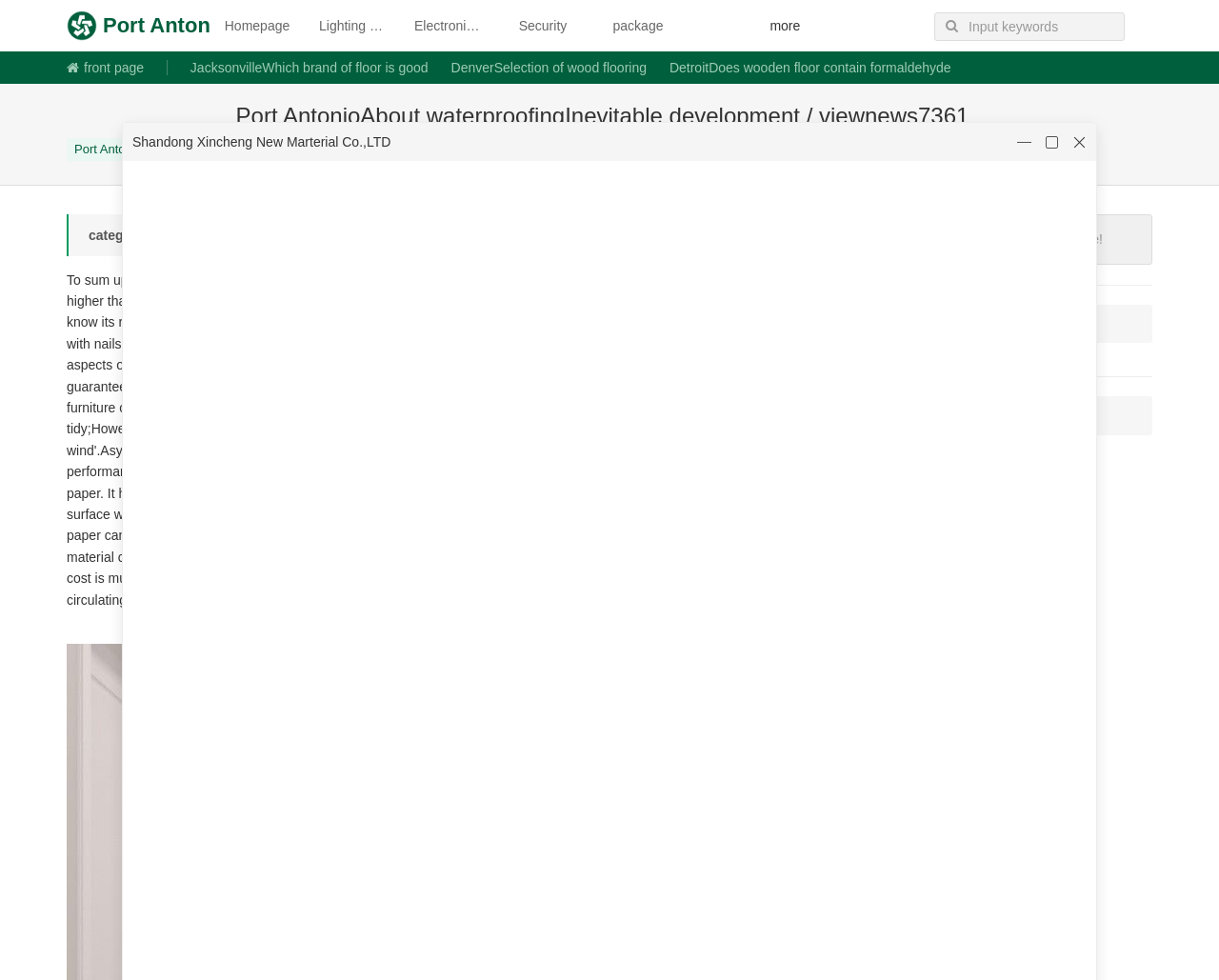What is the theme of the links listed on this webpage?
Please provide a comprehensive answer based on the visual information in the image.

By examining the links listed on this webpage, I can see that many of them are related to environmental protection, such as 'Environmental protection', 'Waterproofing', and 'Floor construction'. Therefore, the theme of the links is environmental protection.